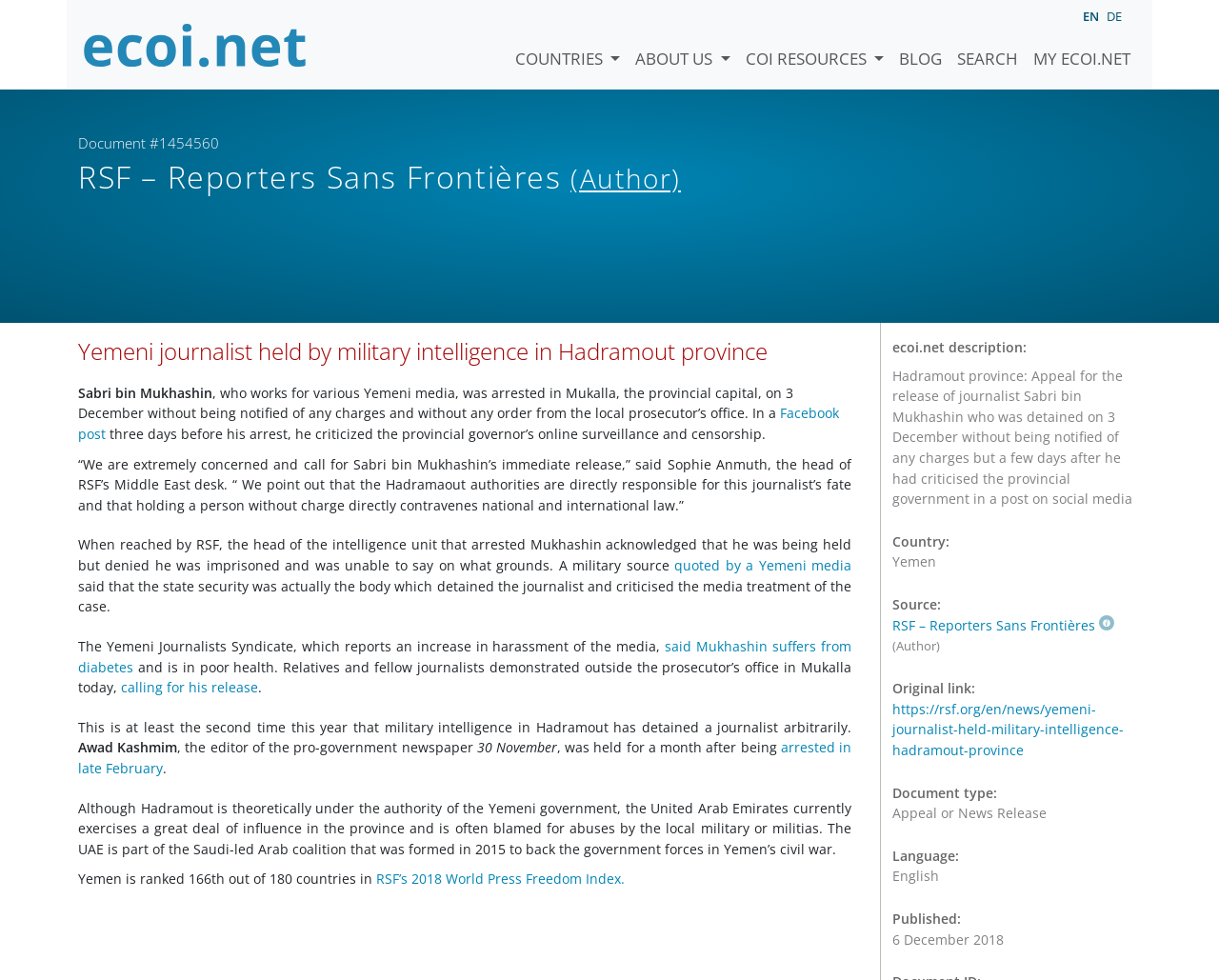Find the bounding box coordinates of the clickable element required to execute the following instruction: "Click the 'BLOG' link". Provide the coordinates as four float numbers between 0 and 1, i.e., [left, top, right, bottom].

[0.731, 0.019, 0.779, 0.073]